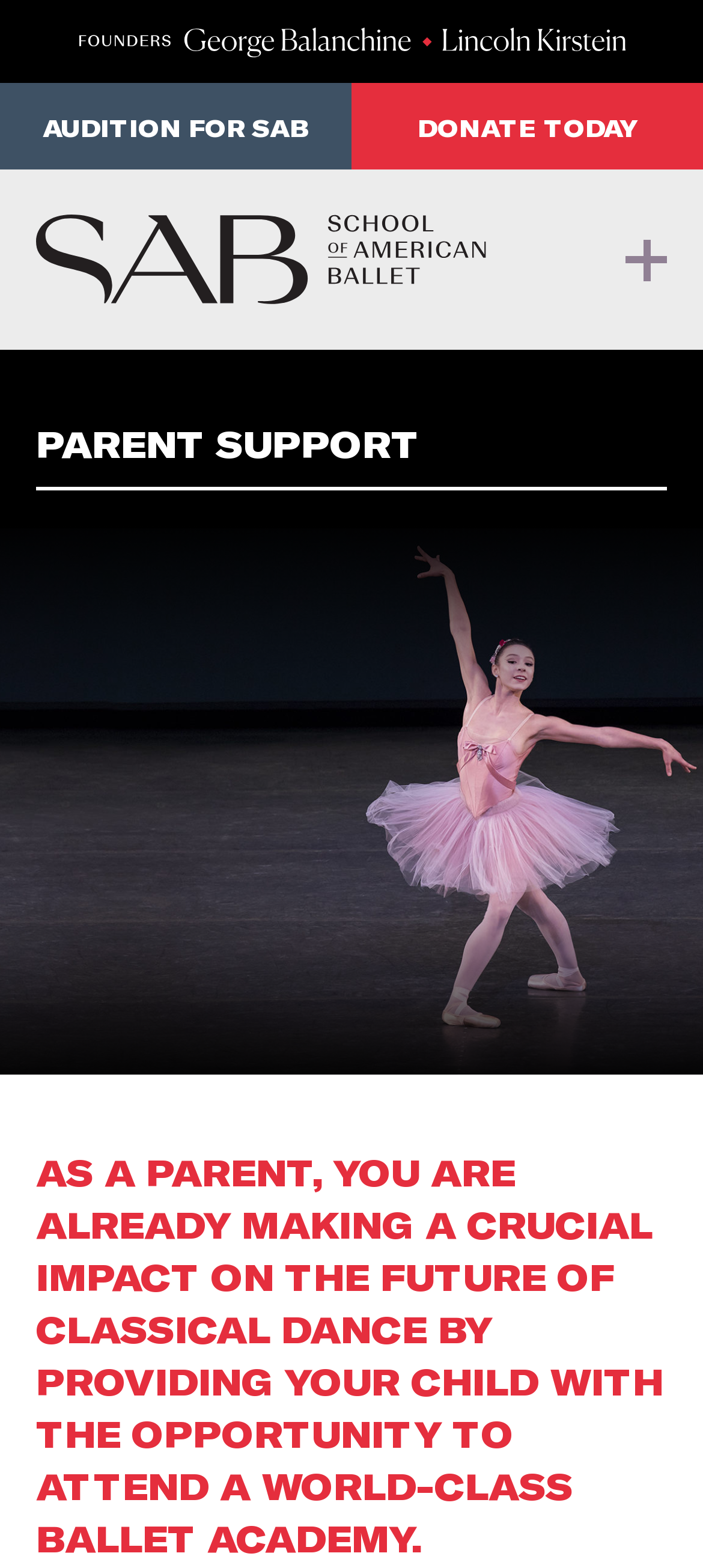Bounding box coordinates are specified in the format (top-left x, top-left y, bottom-right x, bottom-right y). All values are floating point numbers bounded between 0 and 1. Please provide the bounding box coordinate of the region this sentence describes: AUDITION FOR SAB

[0.0, 0.053, 0.5, 0.108]